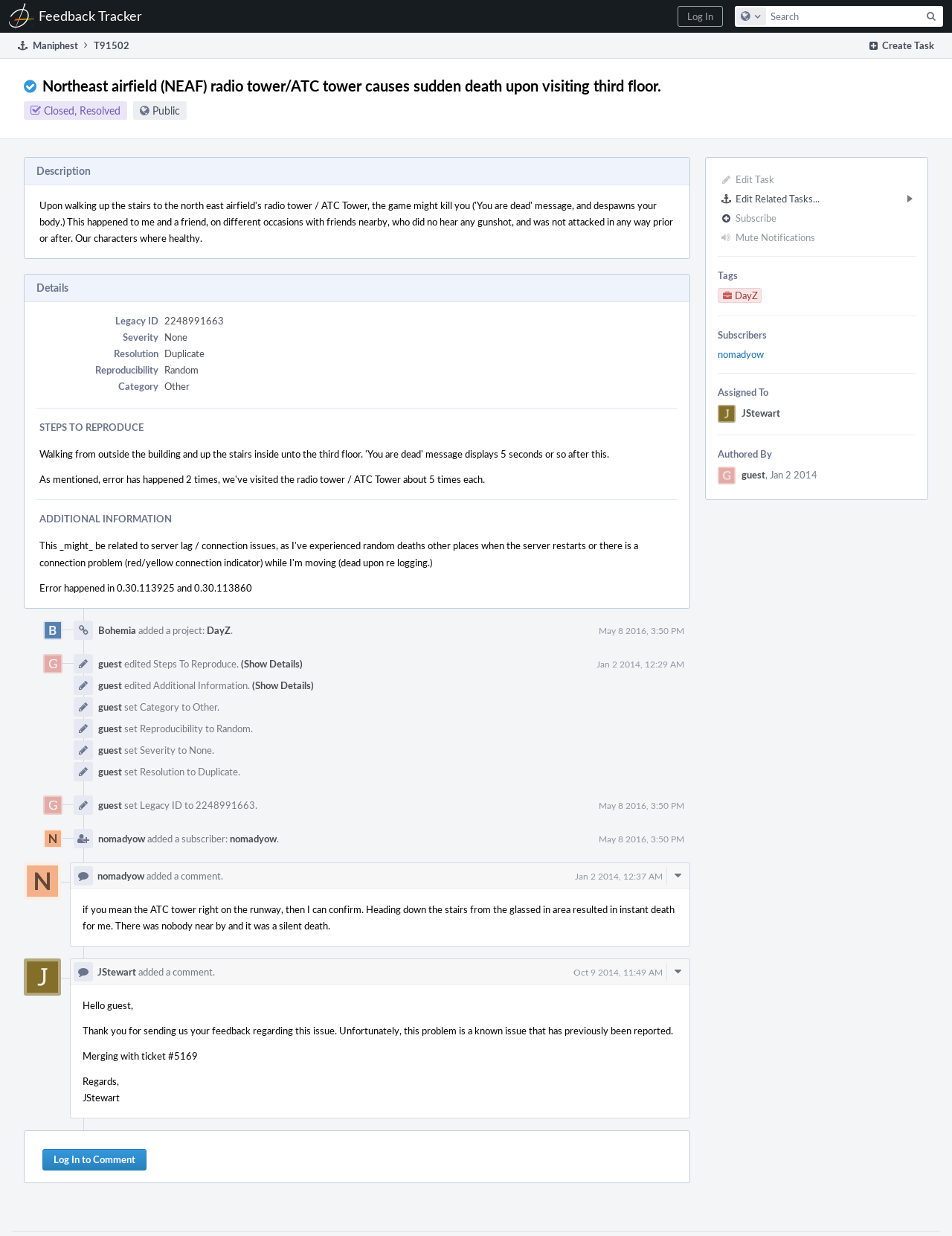Locate the bounding box of the UI element described by: "Create Task" in the given webpage screenshot.

[0.904, 0.026, 0.991, 0.046]